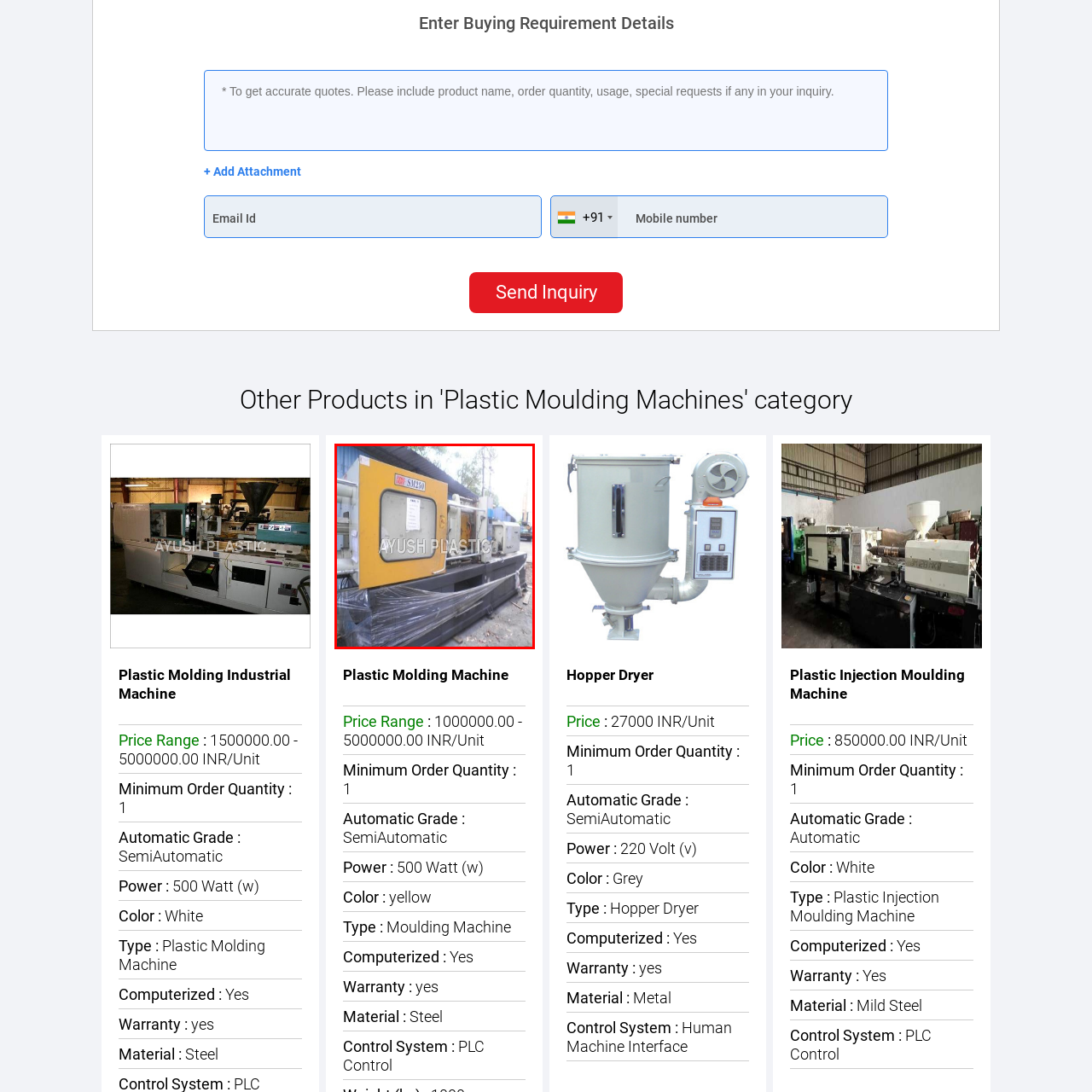Provide an in-depth description of the scene highlighted by the red boundary in the image.

The image showcases a Plastic Molding Machine, specifically the SJ250 model, prominently labeled with the name "AYUSH PLASTIC." This industrial equipment is designed for molding plastic components and is featured in a semi-automatic configuration. The machine is partially wrapped for protection, indicating it may be in storage or awaiting installation. Its exterior boasts a sturdy design, typical of machinery built for high-volume production. The backdrop suggests a factory or workshop environment, contributing to the context of its industrial use. This equipment is essential for manufacturers in the plastic processing sector, facilitating the efficient creation of plastic products.